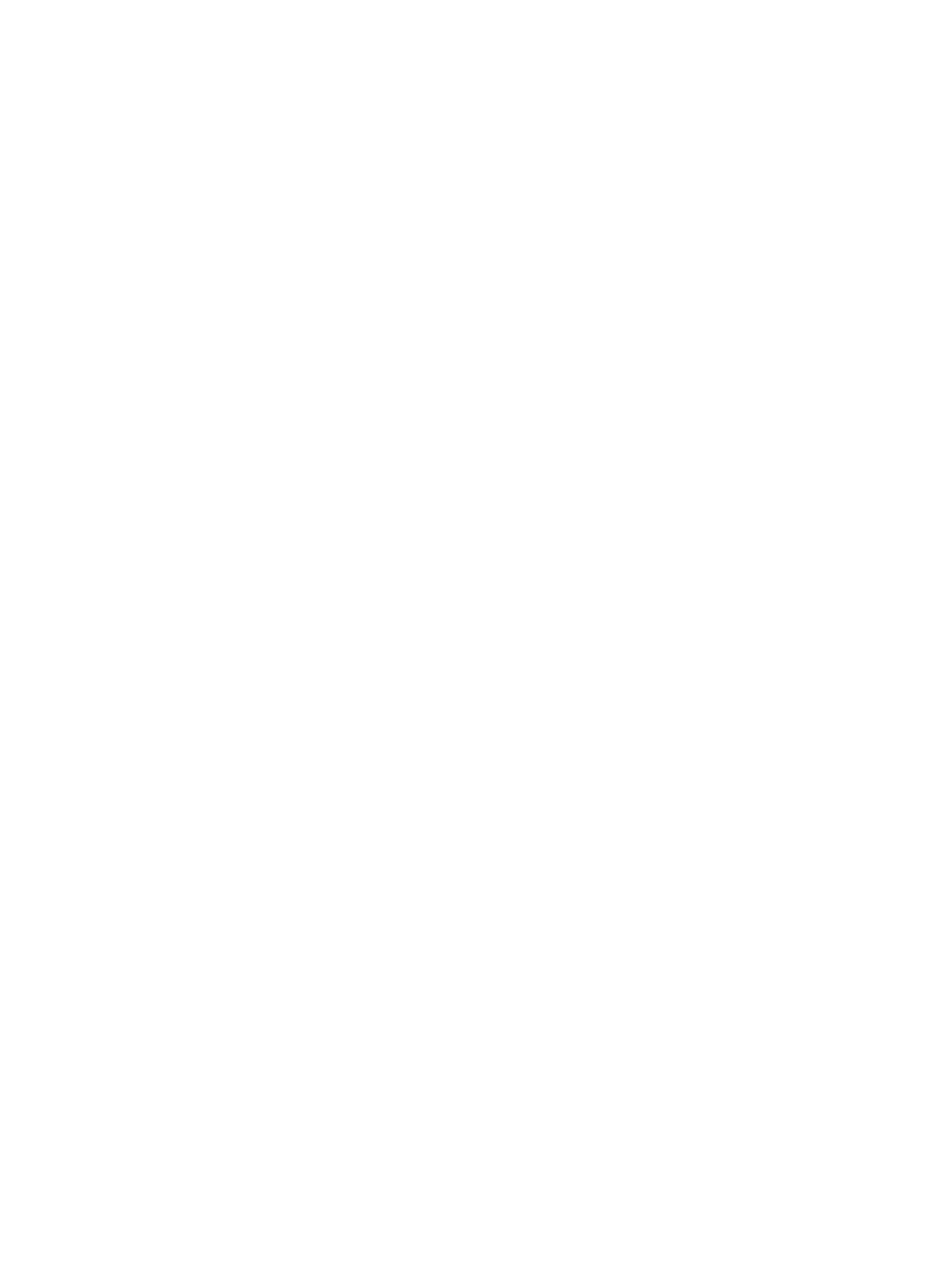What is the purpose of the textbox?
Please craft a detailed and exhaustive response to the question.

The textbox is labeled 'Email' and is required, suggesting that it is used to enter an email address, likely for signing up for a newsletter or subscription.